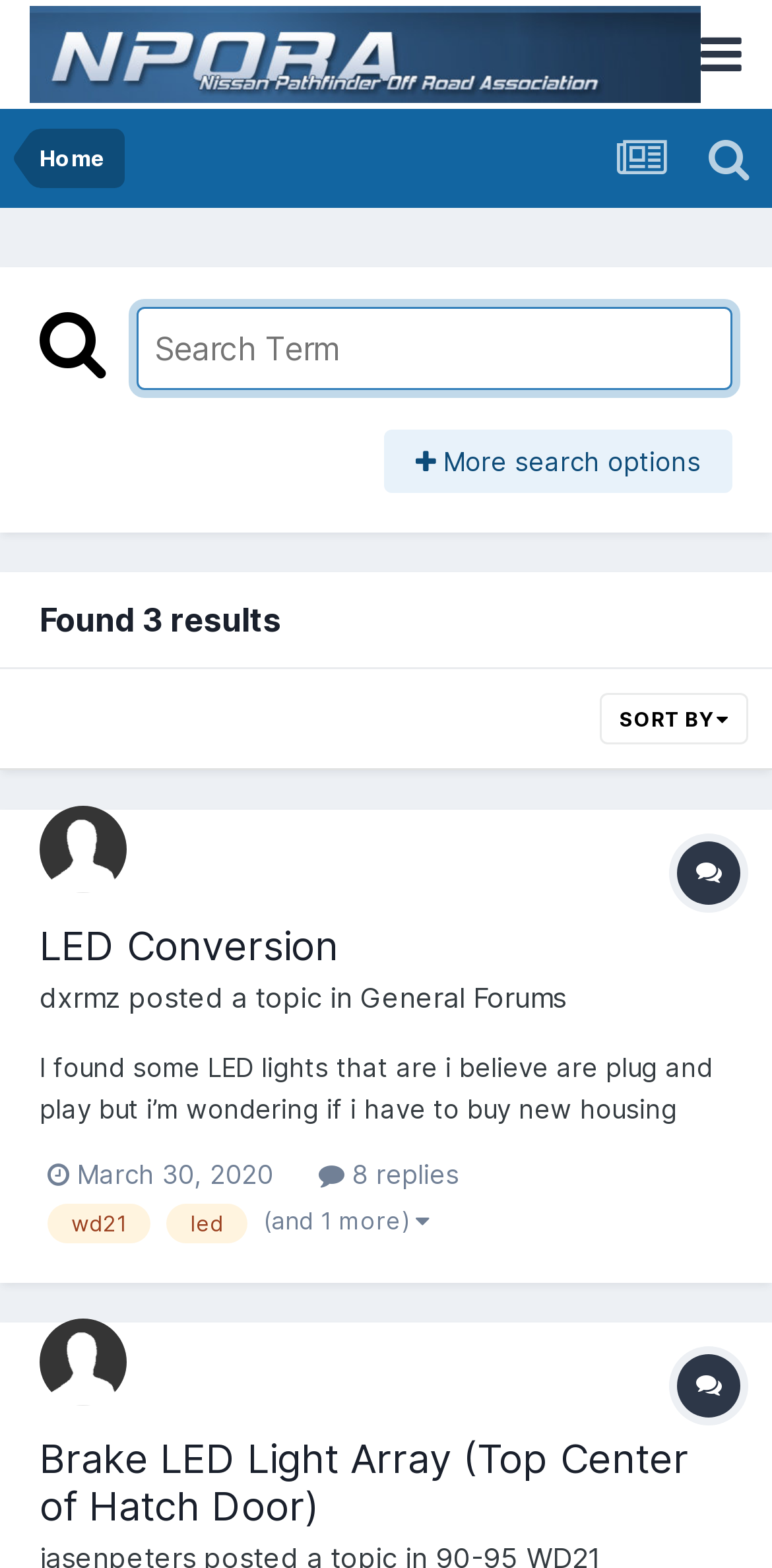How many results are found?
Look at the image and construct a detailed response to the question.

The answer can be found in the StaticText element 'Found 3 results' which is located at the top of the webpage, indicating the number of results found for the tag 'led'.